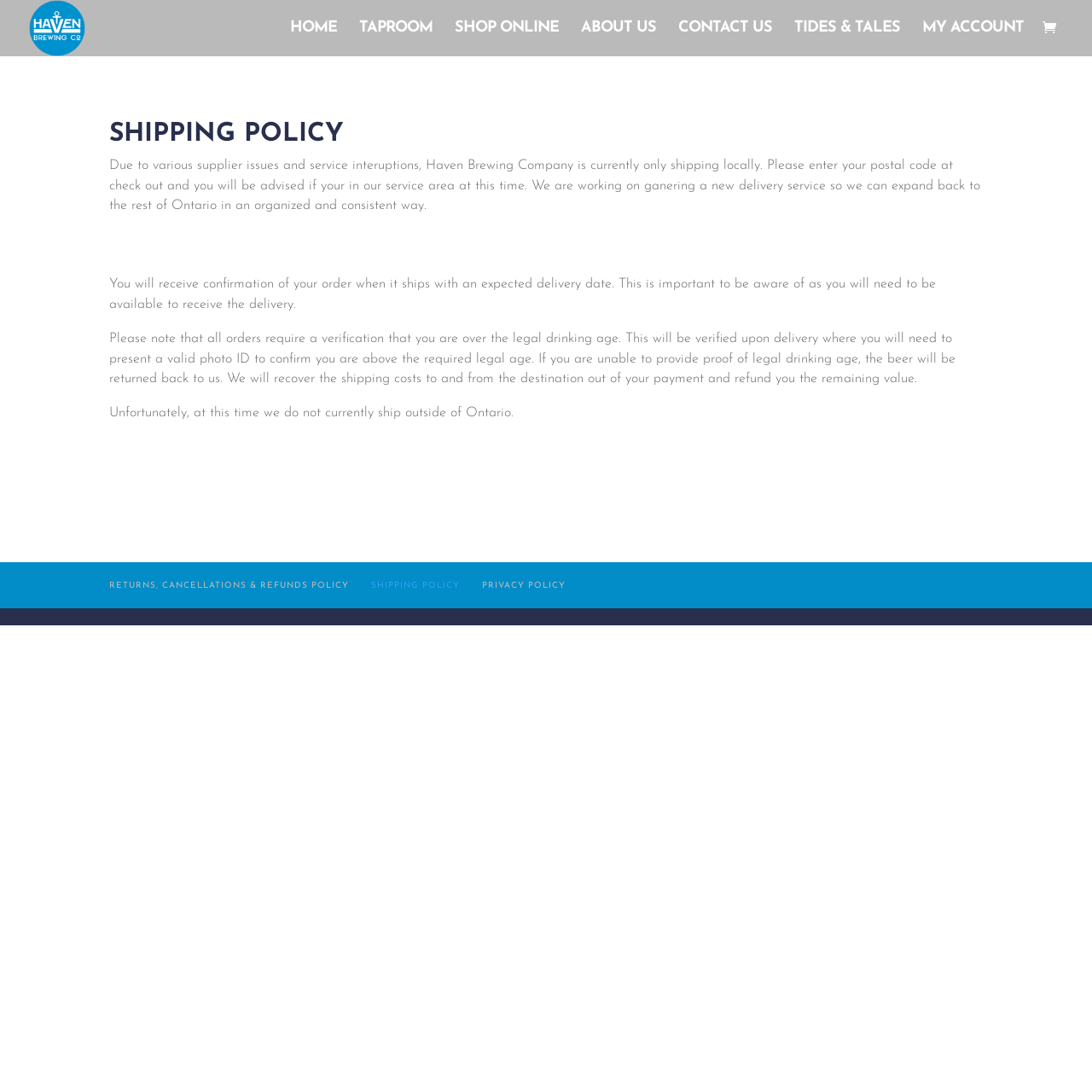Can you specify the bounding box coordinates of the area that needs to be clicked to fulfill the following instruction: "view shipping policy"?

[0.34, 0.532, 0.421, 0.54]